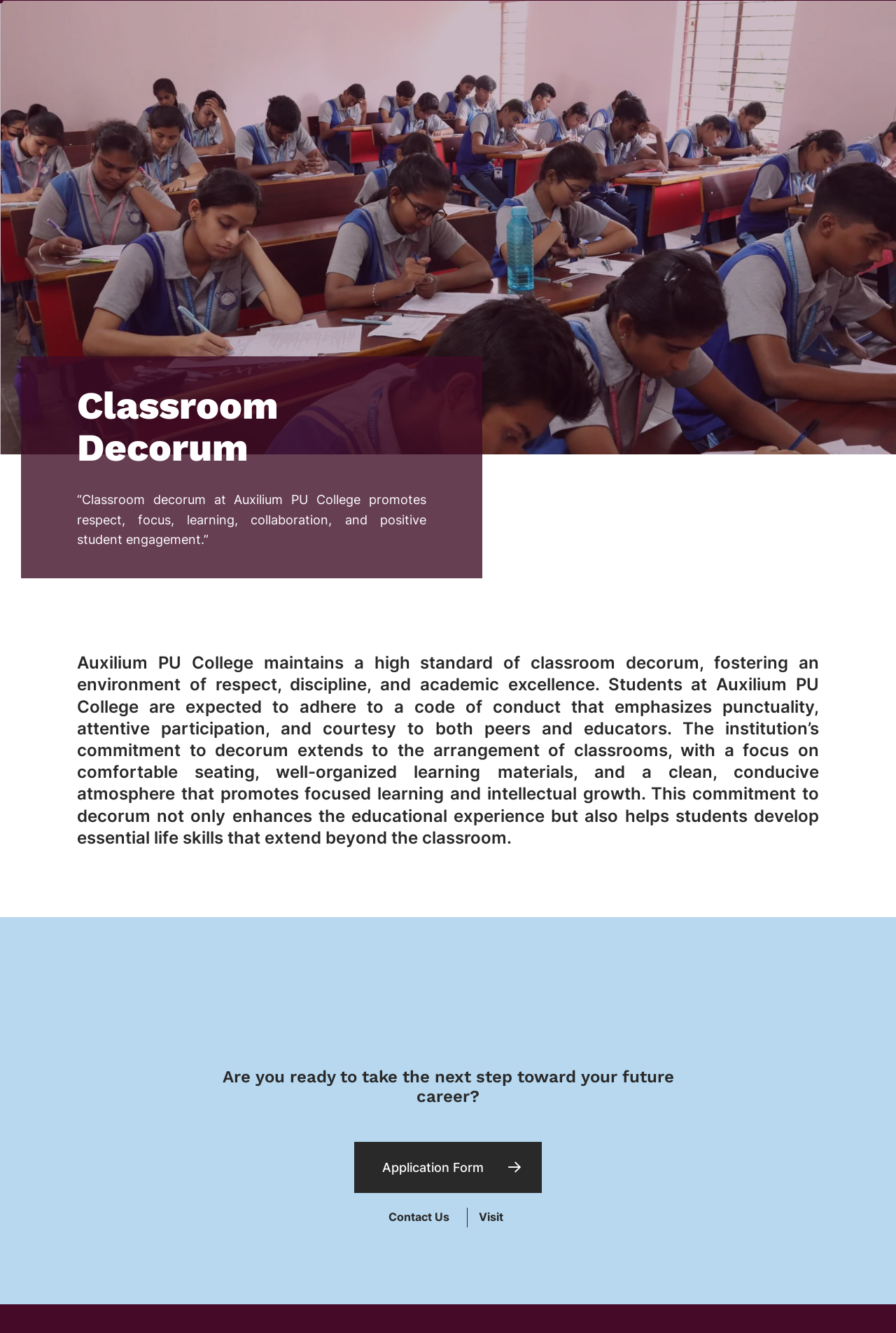What can be found in the arrangement of classrooms?
Refer to the screenshot and answer in one word or phrase.

Comfortable seating, well-organized materials